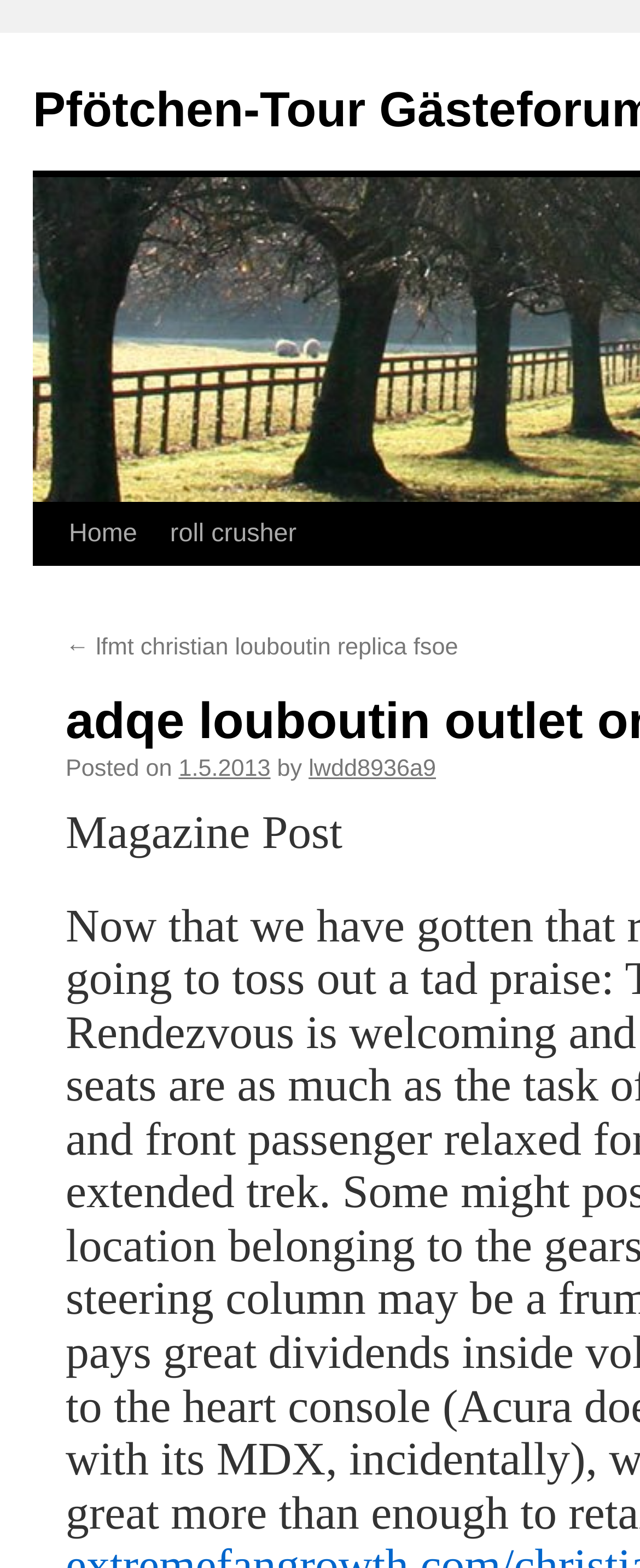Can you extract the primary headline text from the webpage?

adqe louboutin outlet online rchk